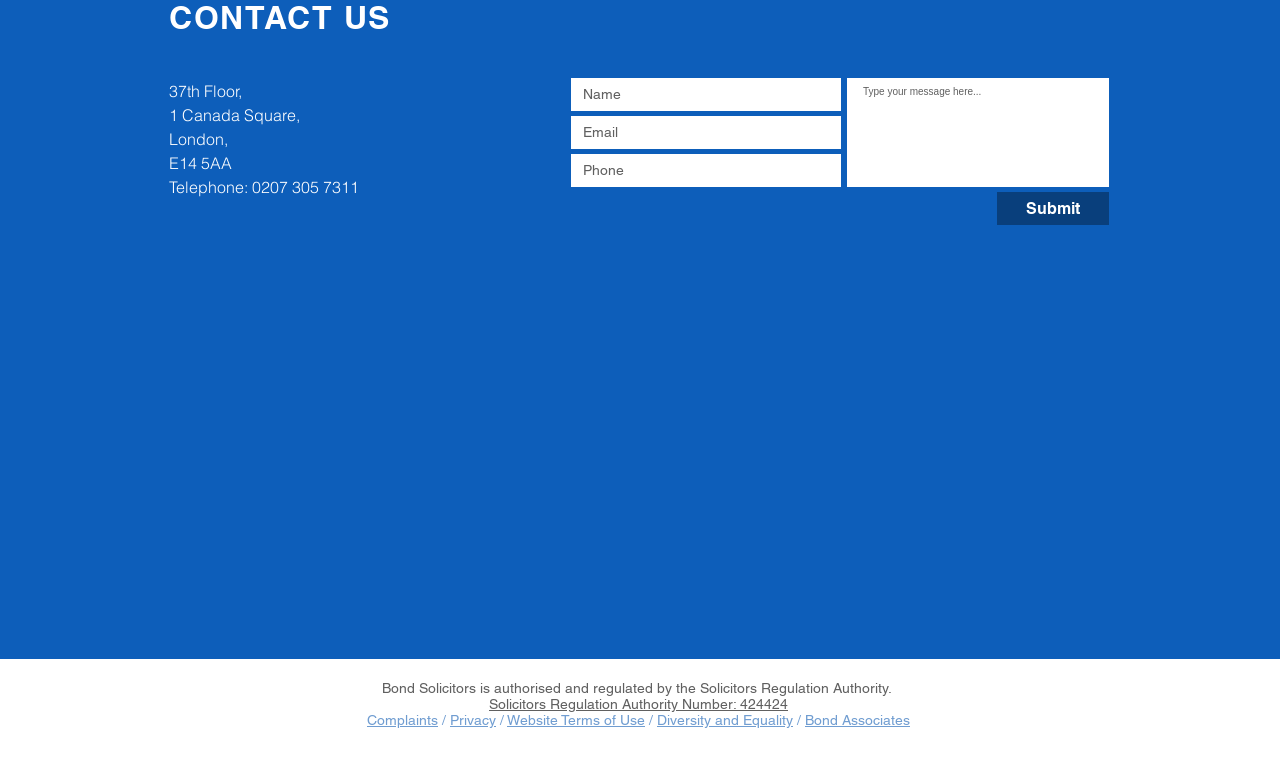Identify the bounding box coordinates of the element to click to follow this instruction: 'Contact Bond Associates'. Ensure the coordinates are four float values between 0 and 1, provided as [left, top, right, bottom].

[0.629, 0.924, 0.711, 0.944]